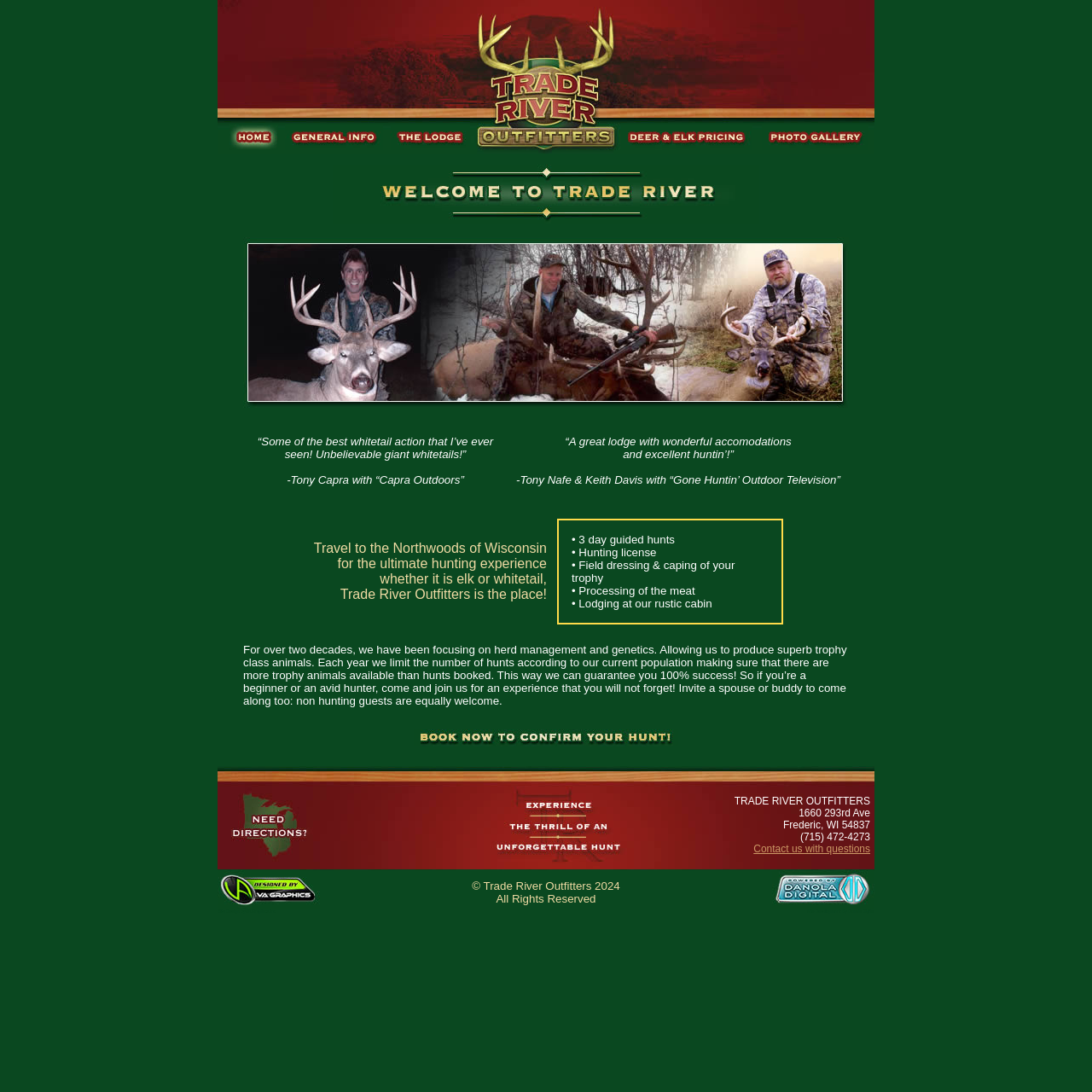From the given element description: "Contact us with questions", find the bounding box for the UI element. Provide the coordinates as four float numbers between 0 and 1, in the order [left, top, right, bottom].

[0.69, 0.771, 0.797, 0.782]